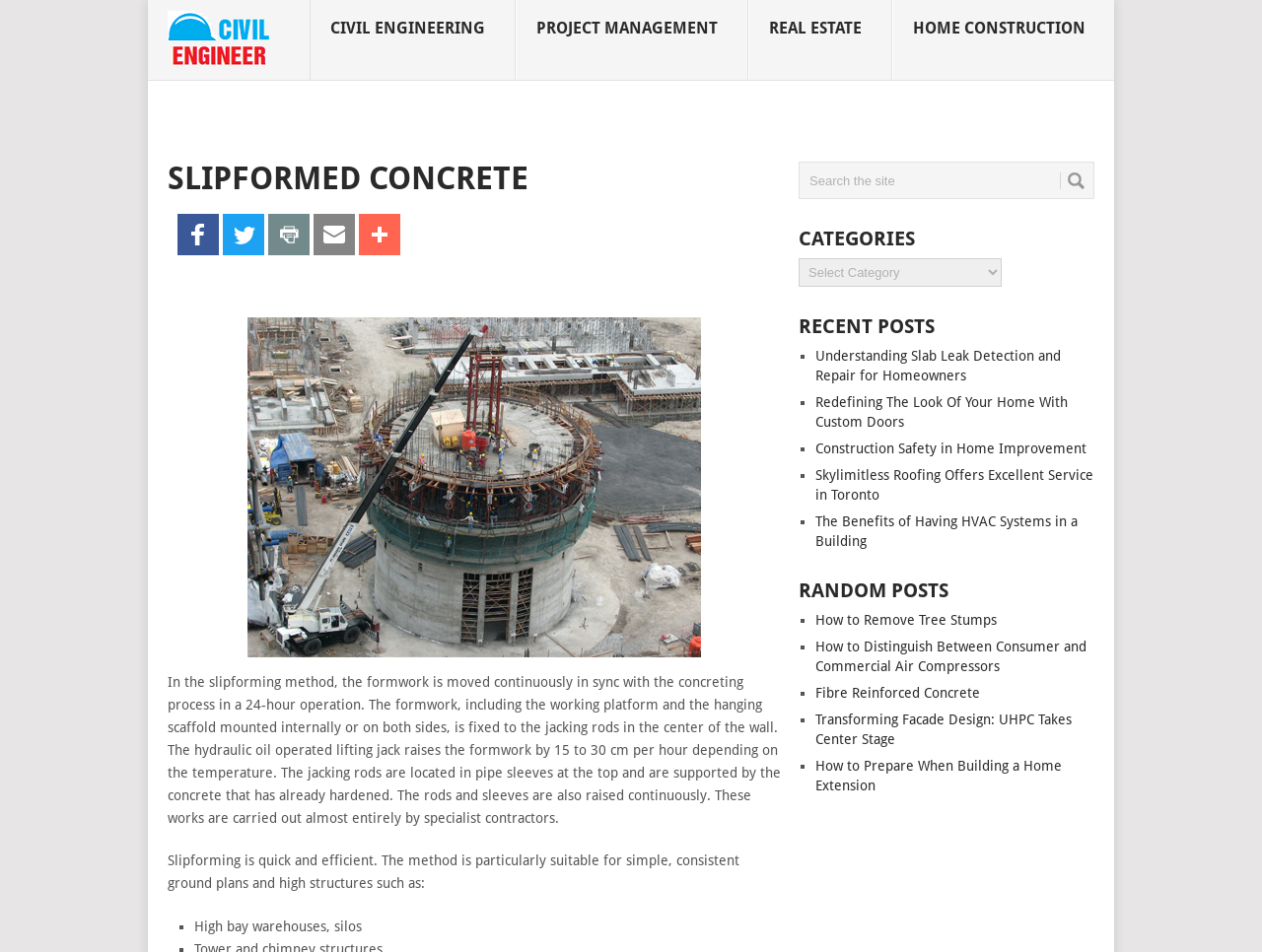Please find the bounding box for the UI component described as follows: "Construction Safety in Home Improvement".

[0.646, 0.463, 0.861, 0.479]